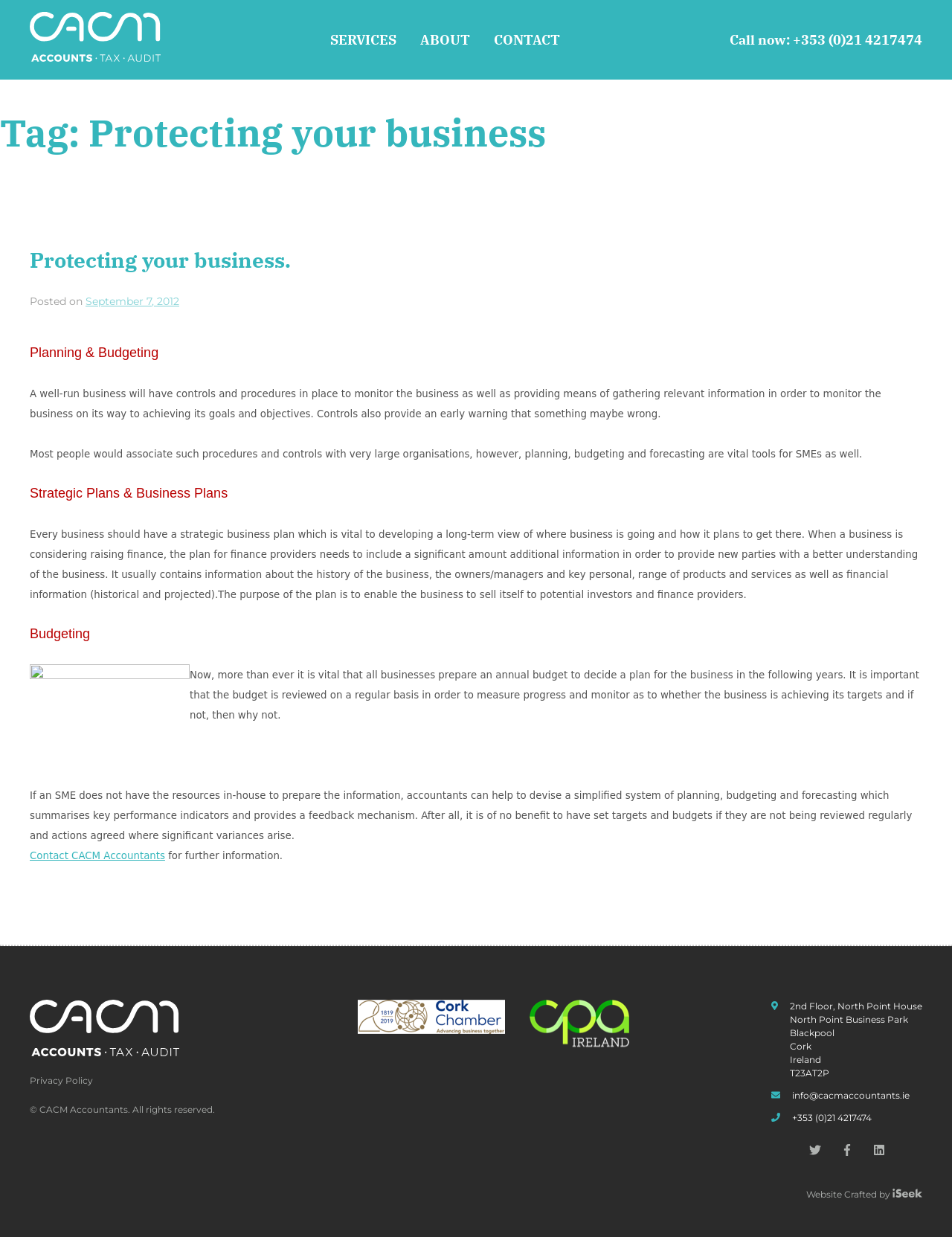What is the purpose of a strategic business plan?
Using the visual information, respond with a single word or phrase.

To sell the business to potential investors and finance providers